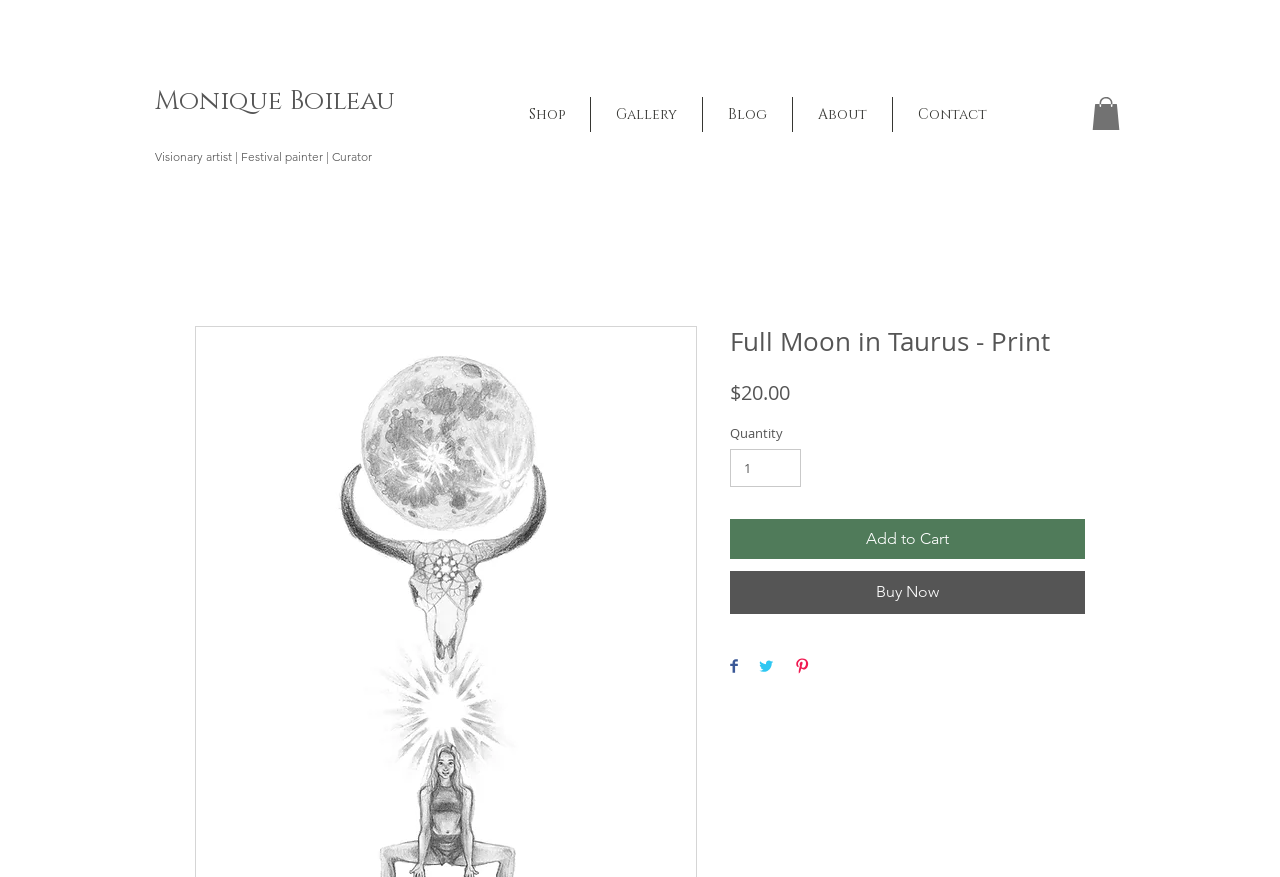Find the bounding box coordinates of the element I should click to carry out the following instruction: "Go to the Shop page".

[0.393, 0.111, 0.461, 0.151]